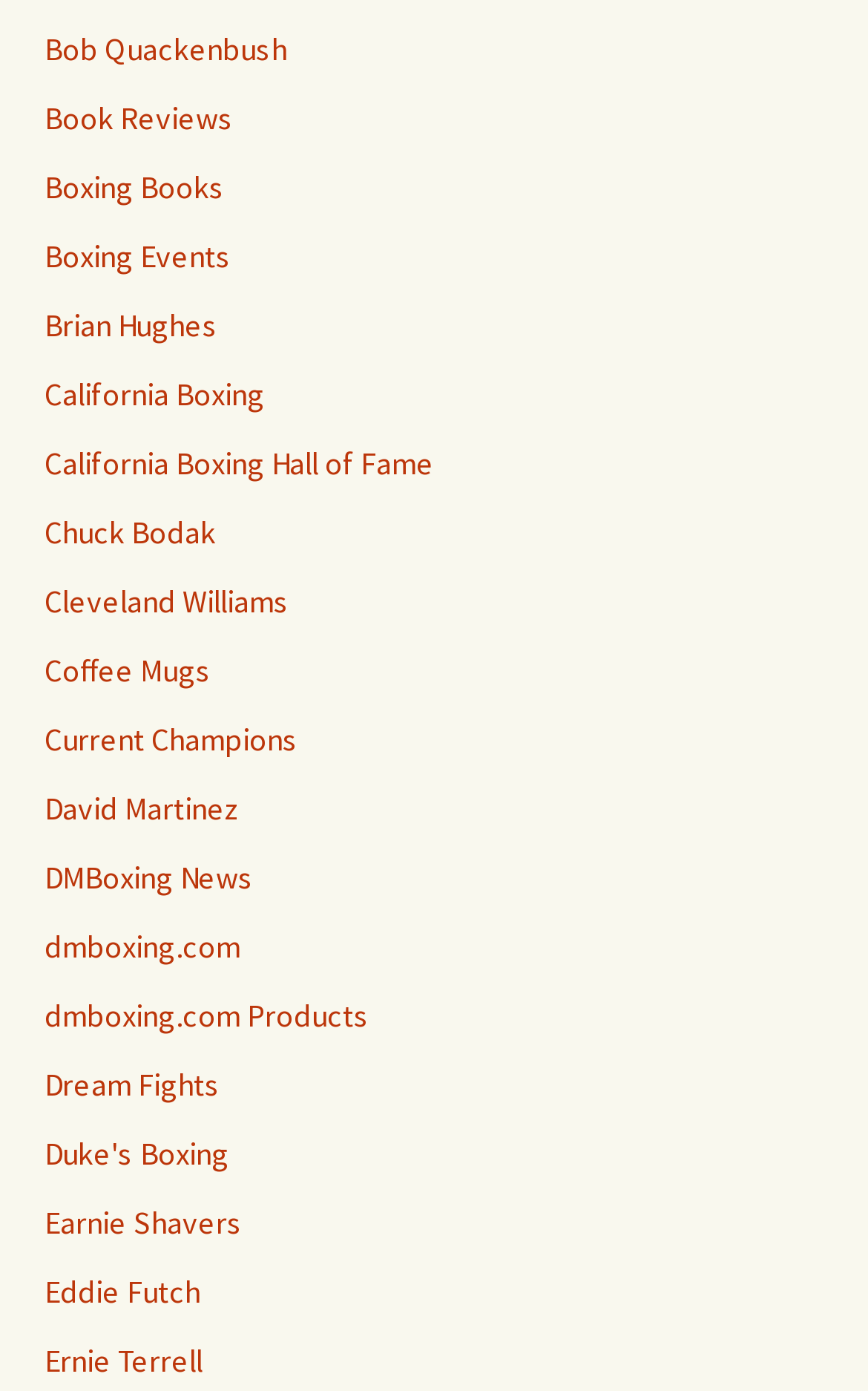What is the name of the person mentioned in the first link?
Refer to the image and provide a concise answer in one word or phrase.

Bob Quackenbush